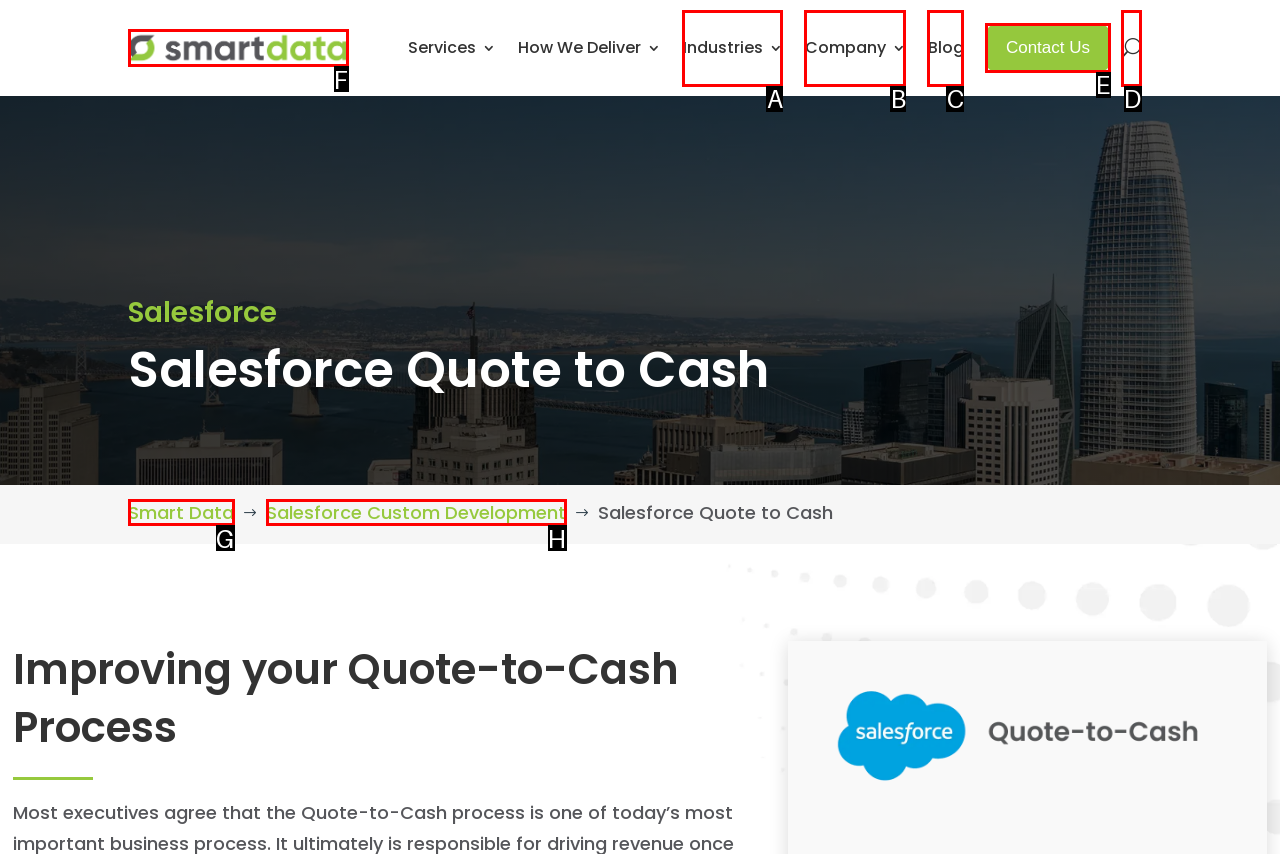Indicate which UI element needs to be clicked to fulfill the task: Click the SmartData Logo
Answer with the letter of the chosen option from the available choices directly.

F